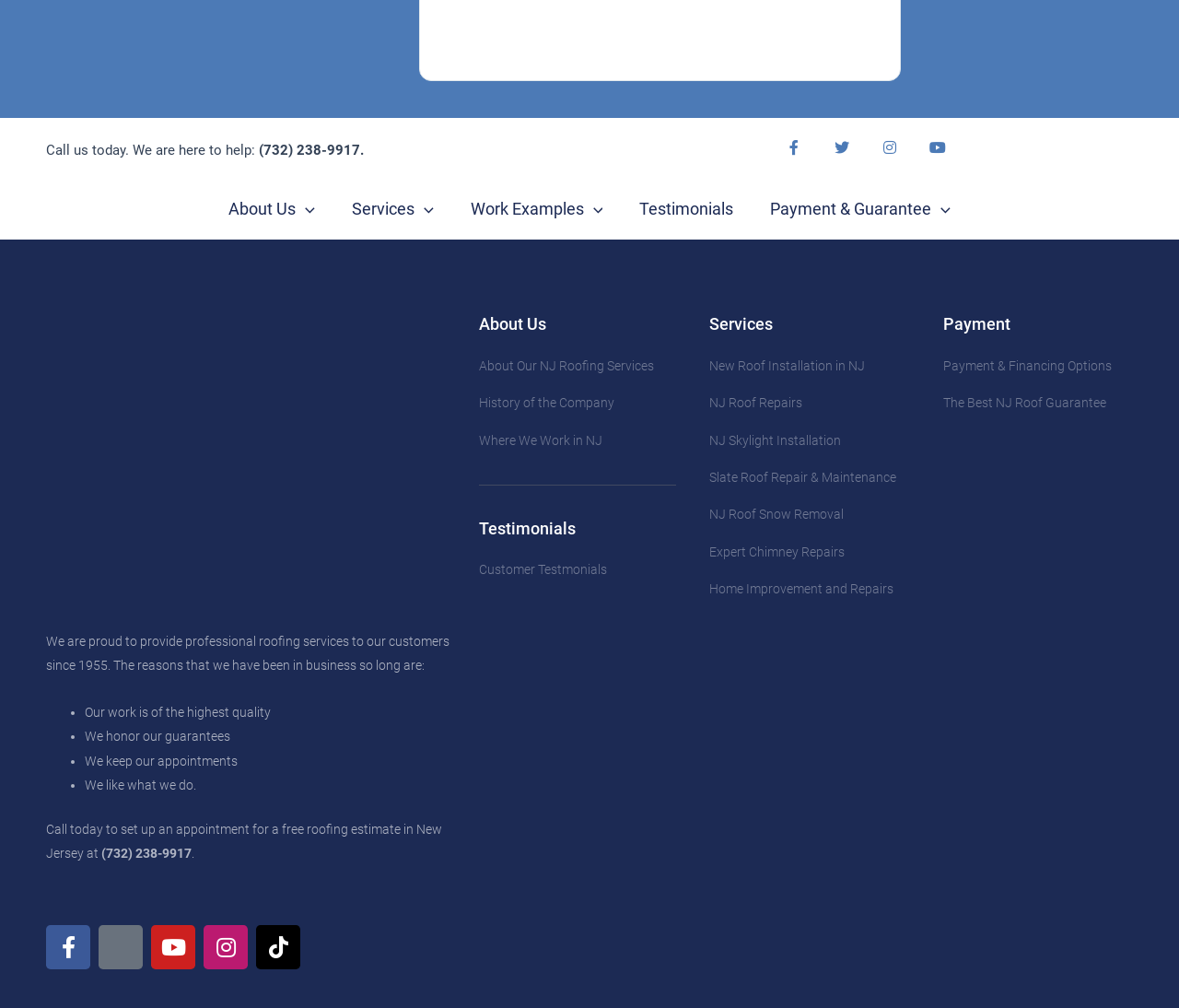Can you give a detailed response to the following question using the information from the image? What social media platforms does the company have a presence on?

The company has a presence on multiple social media platforms, which can be seen from the links at the top and bottom of the webpage, including Facebook, Twitter, Instagram, Youtube, Linkedin, and Tiktok.